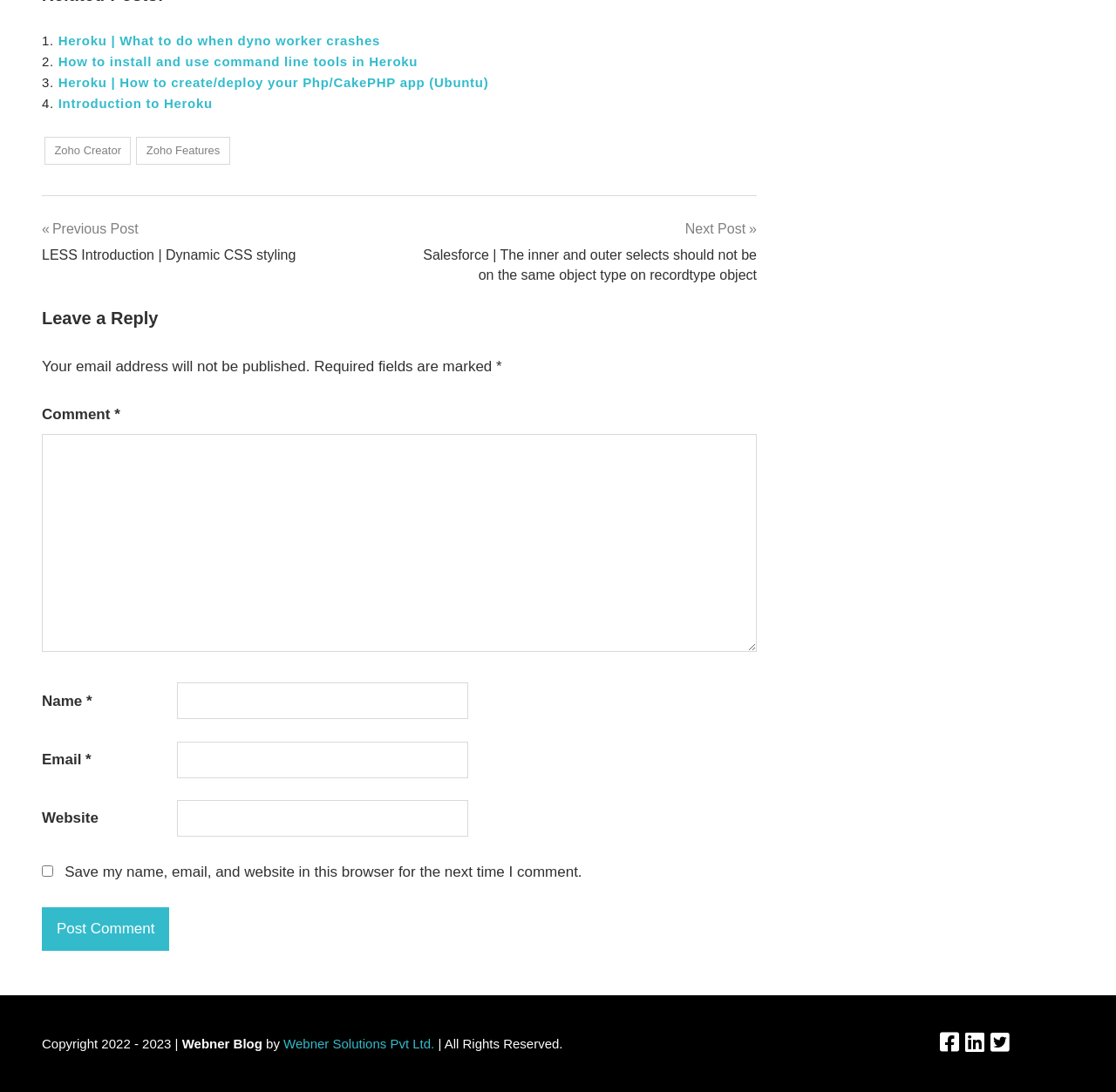What is required to post a comment?
Please analyze the image and answer the question with as much detail as possible.

The comment form has three required fields: 'Name', 'Email', and 'Comment', which suggests that a user must provide these three pieces of information to post a comment.